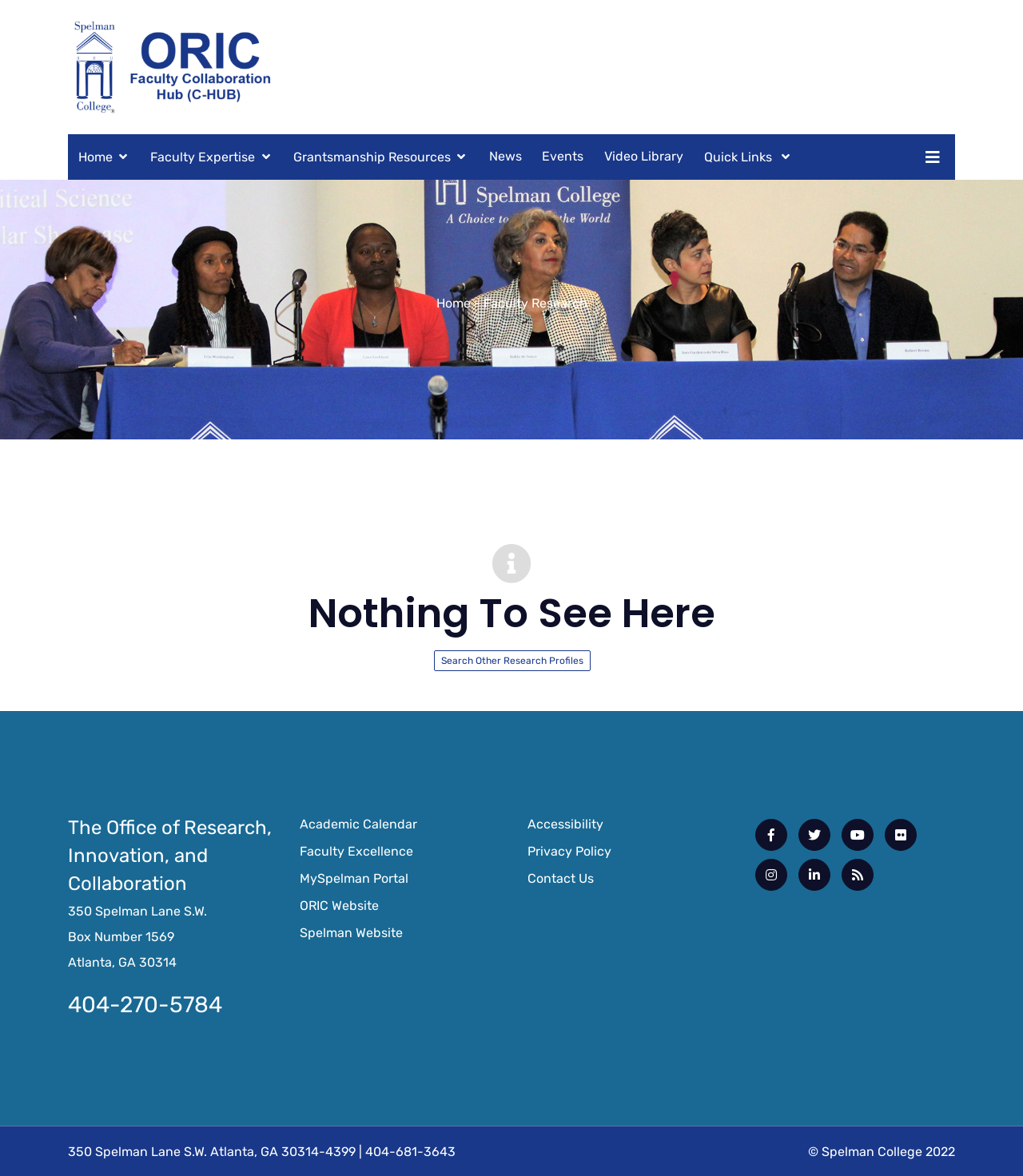Locate the bounding box coordinates of the UI element described by: "Home". The bounding box coordinates should consist of four float numbers between 0 and 1, i.e., [left, top, right, bottom].

None